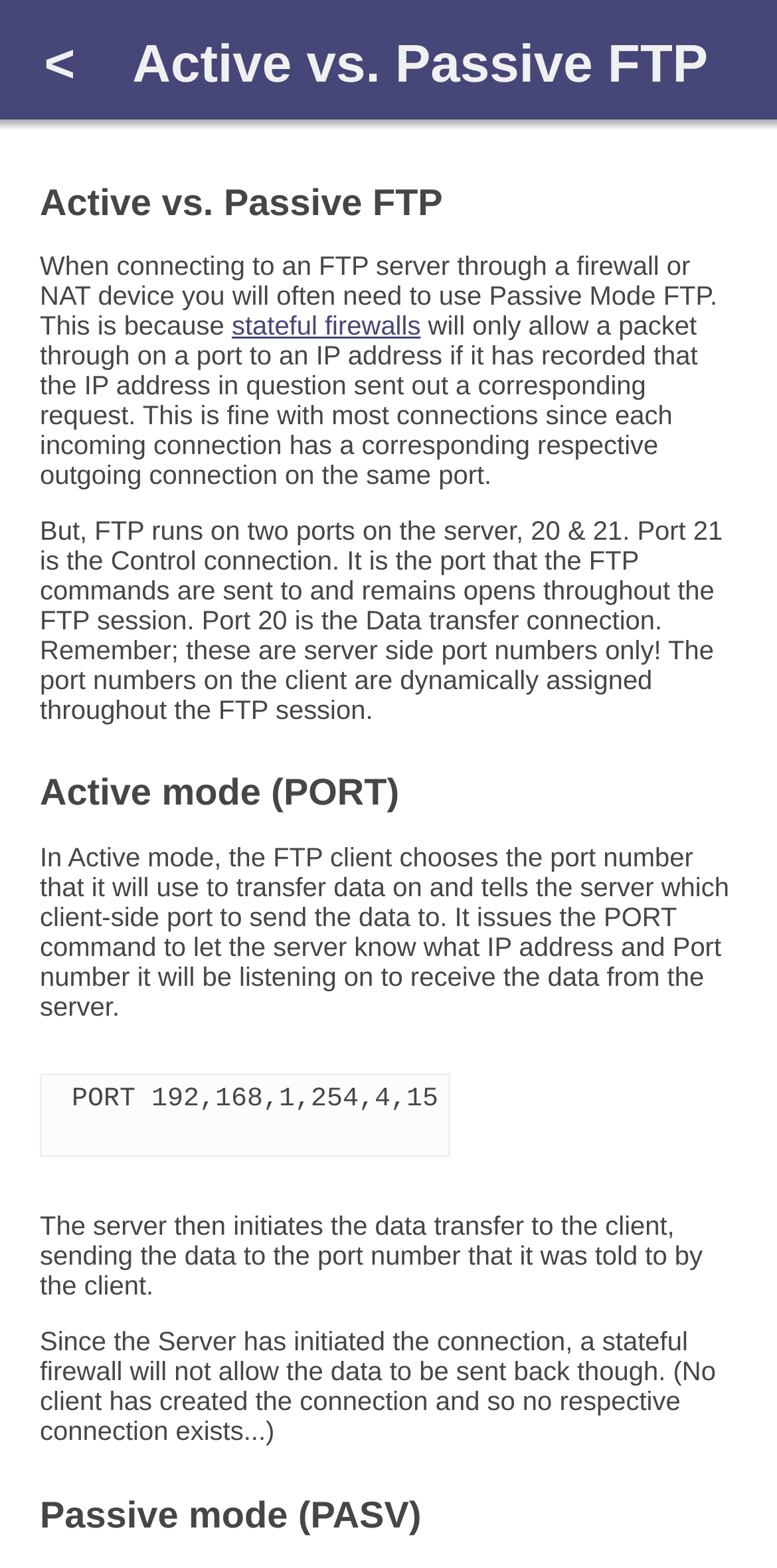Produce an extensive caption that describes everything on the webpage.

The webpage is about explaining the differences and uses of Active and Passive FTP modes. At the top, there is a link with a less-than symbol. Below it, there is a heading "Active vs. Passive FTP" that spans almost the entire width of the page. 

Following the heading, there is a block of text that explains the need to use Passive Mode FTP when connecting to an FTP server through a firewall or NAT device. Within this text, there is a link to "stateful firewalls". The text continues to explain how firewalls work and how FTP runs on two ports on the server.

Below this text, there is a heading "Active mode (PORT)" that is centered on the page. Under this heading, there is a paragraph explaining how the FTP client chooses the port number to transfer data on and tells the server which client-side port to send the data to. This is followed by a code snippet "PORT 192,168,1,254,4,15" that is indented from the left margin. The text then continues to explain how the server initiates the data transfer to the client.

Finally, at the bottom of the page, there is a heading "Passive mode (PASV)" that is centered on the page.